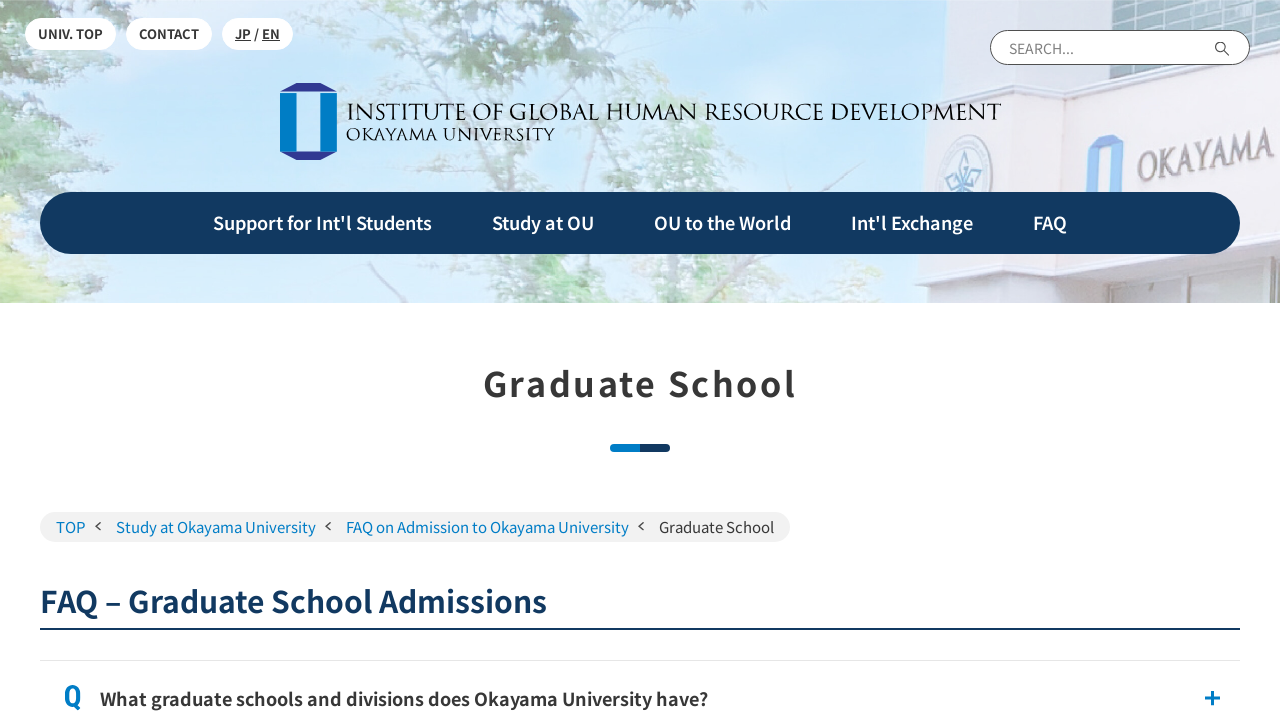Please identify the bounding box coordinates of the area I need to click to accomplish the following instruction: "go to support for international students".

[0.143, 0.266, 0.361, 0.351]